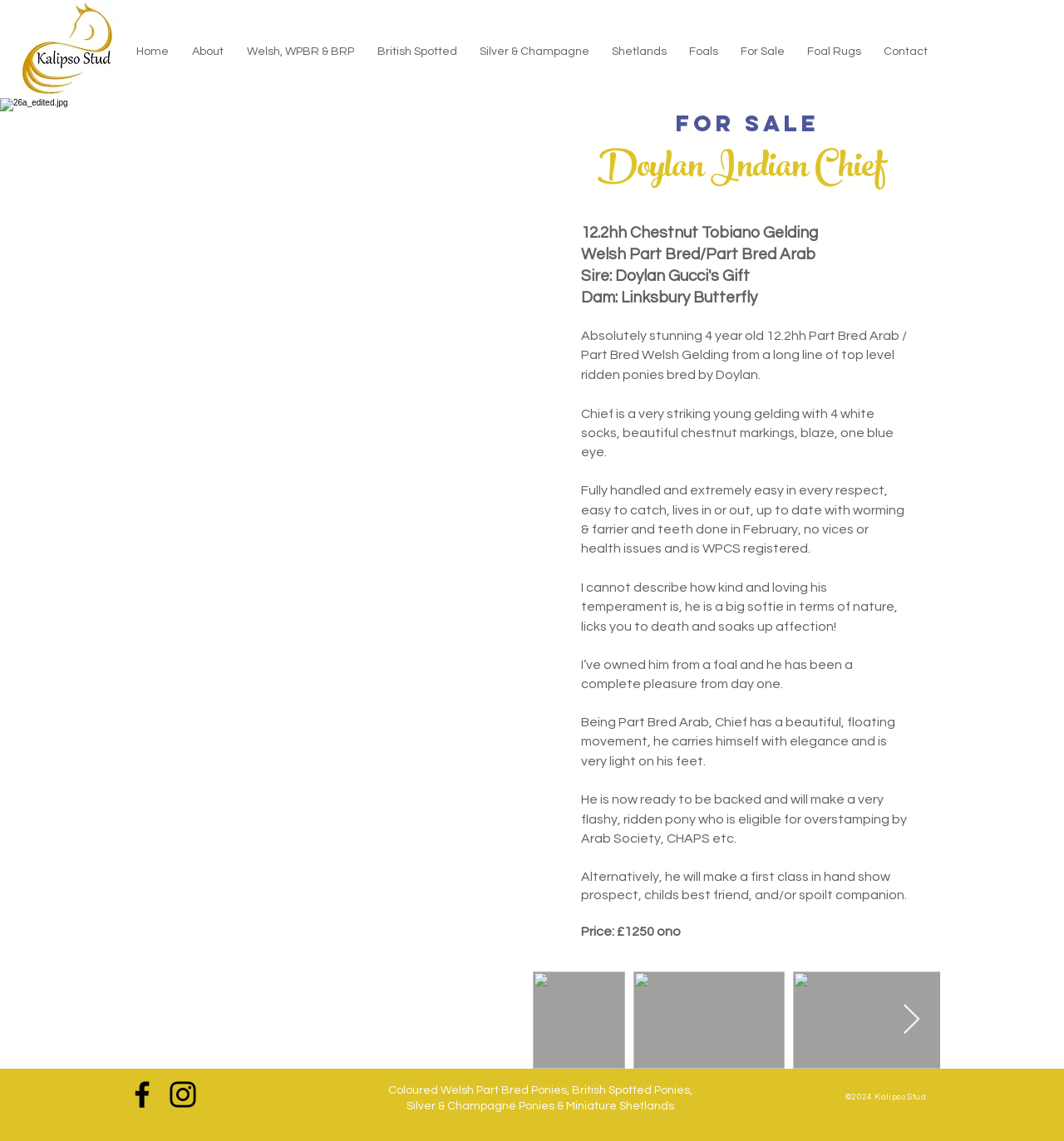Pinpoint the bounding box coordinates of the clickable area needed to execute the instruction: "View the 'FOR SALE' section". The coordinates should be specified as four float numbers between 0 and 1, i.e., [left, top, right, bottom].

[0.584, 0.095, 0.821, 0.12]